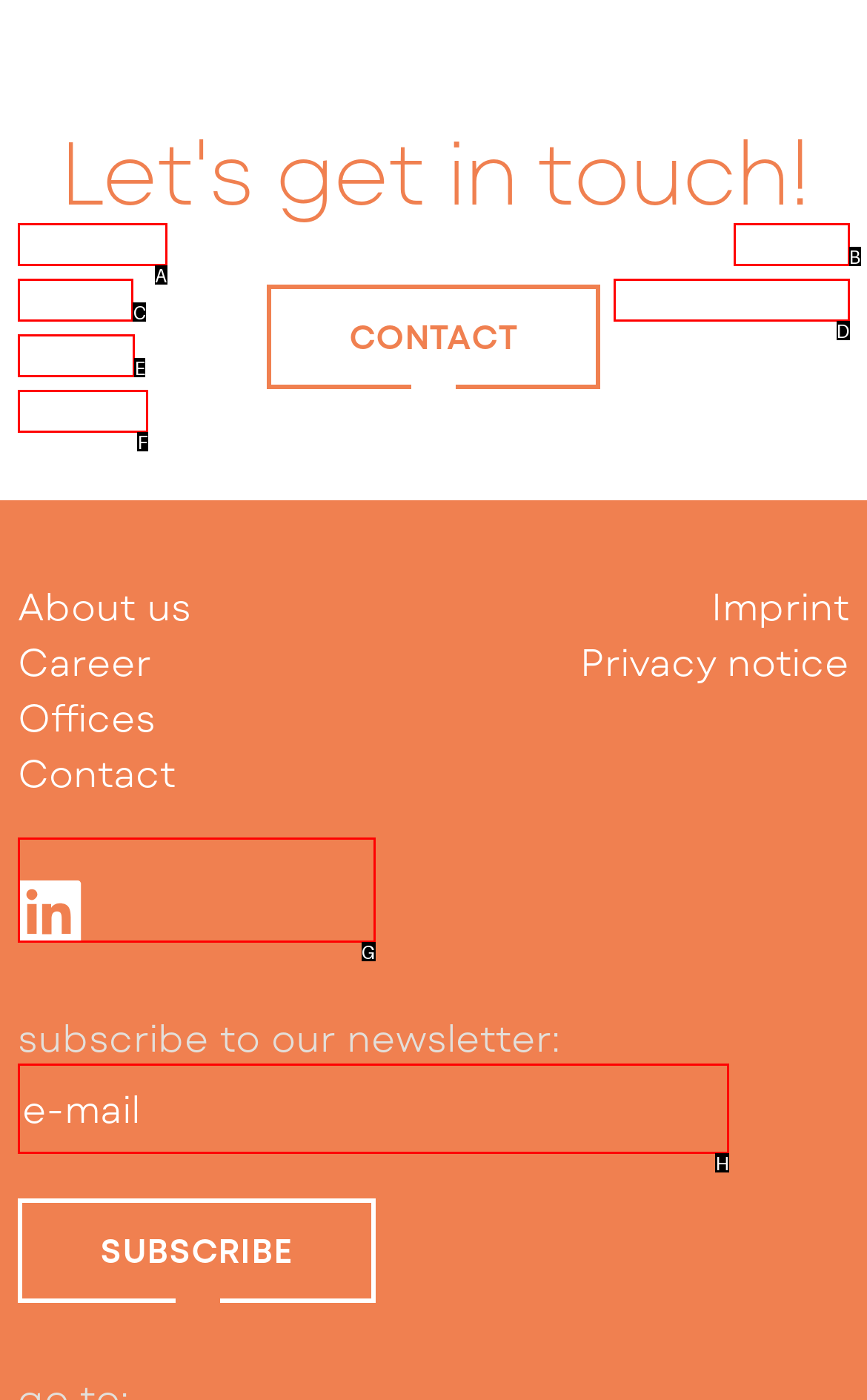What is the letter of the UI element you should click to Enter email address? Provide the letter directly.

H